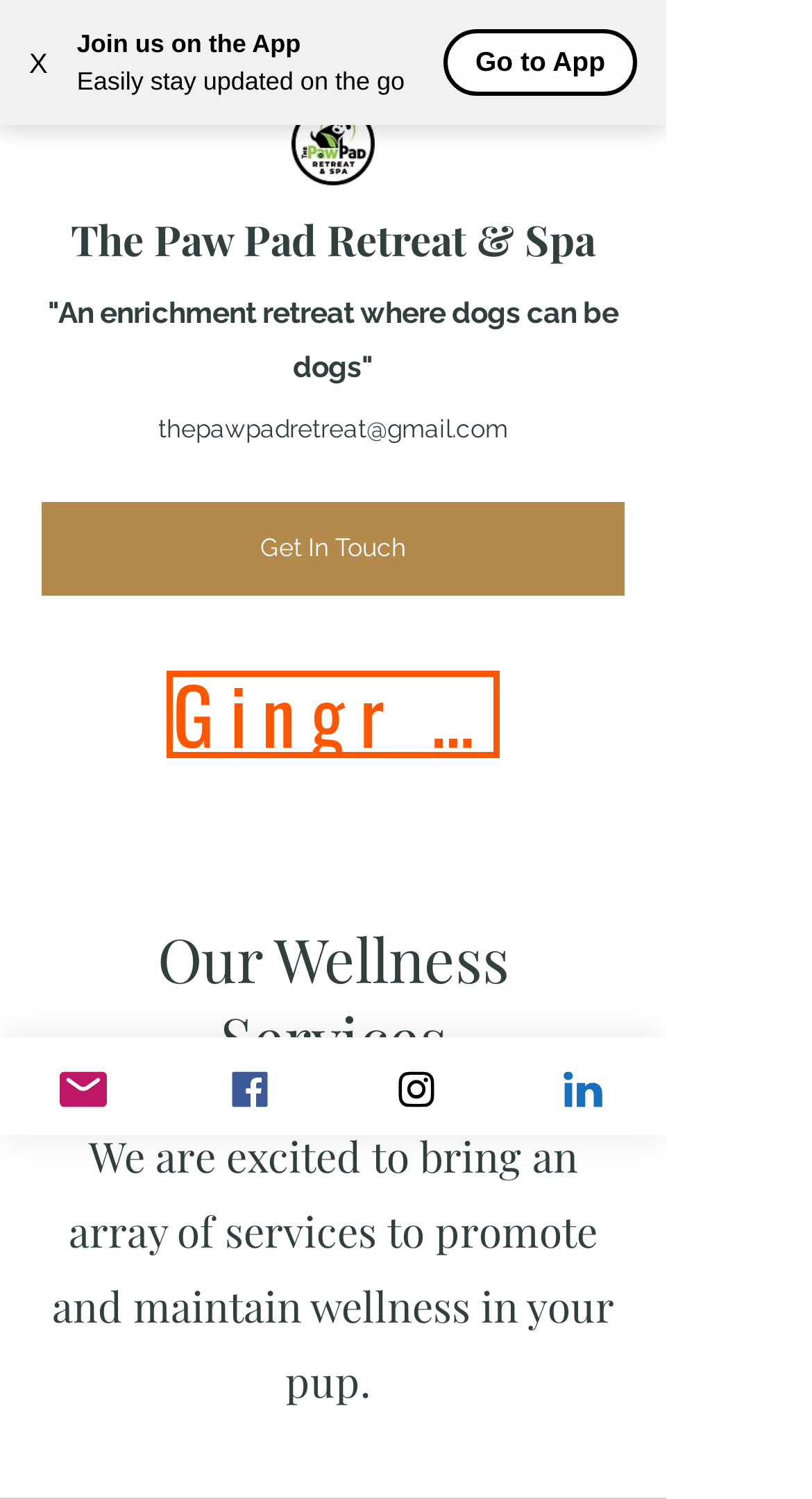Could you provide the bounding box coordinates for the portion of the screen to click to complete this instruction: "Close the notification"?

[0.0, 0.012, 0.095, 0.072]